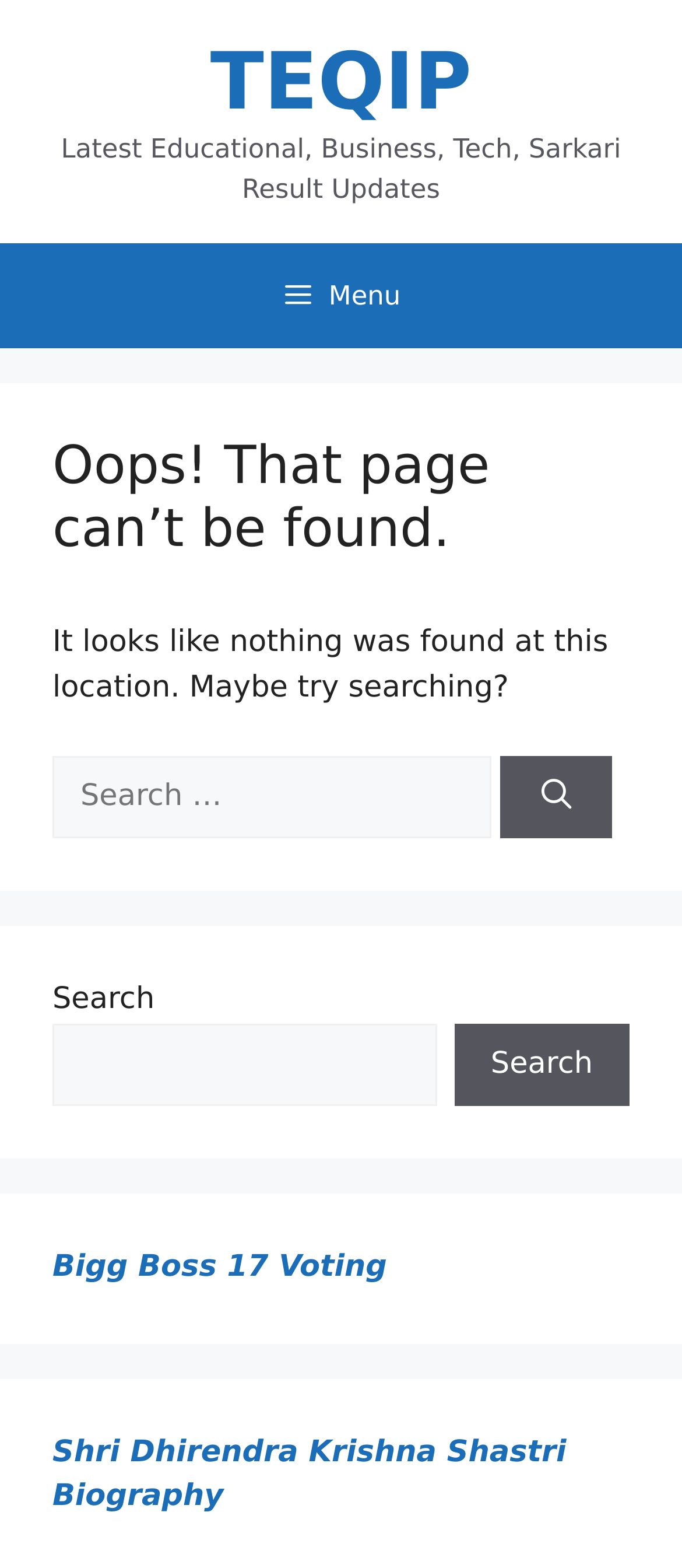Please identify the bounding box coordinates of the element's region that I should click in order to complete the following instruction: "Search for something". The bounding box coordinates consist of four float numbers between 0 and 1, i.e., [left, top, right, bottom].

[0.077, 0.482, 0.721, 0.535]